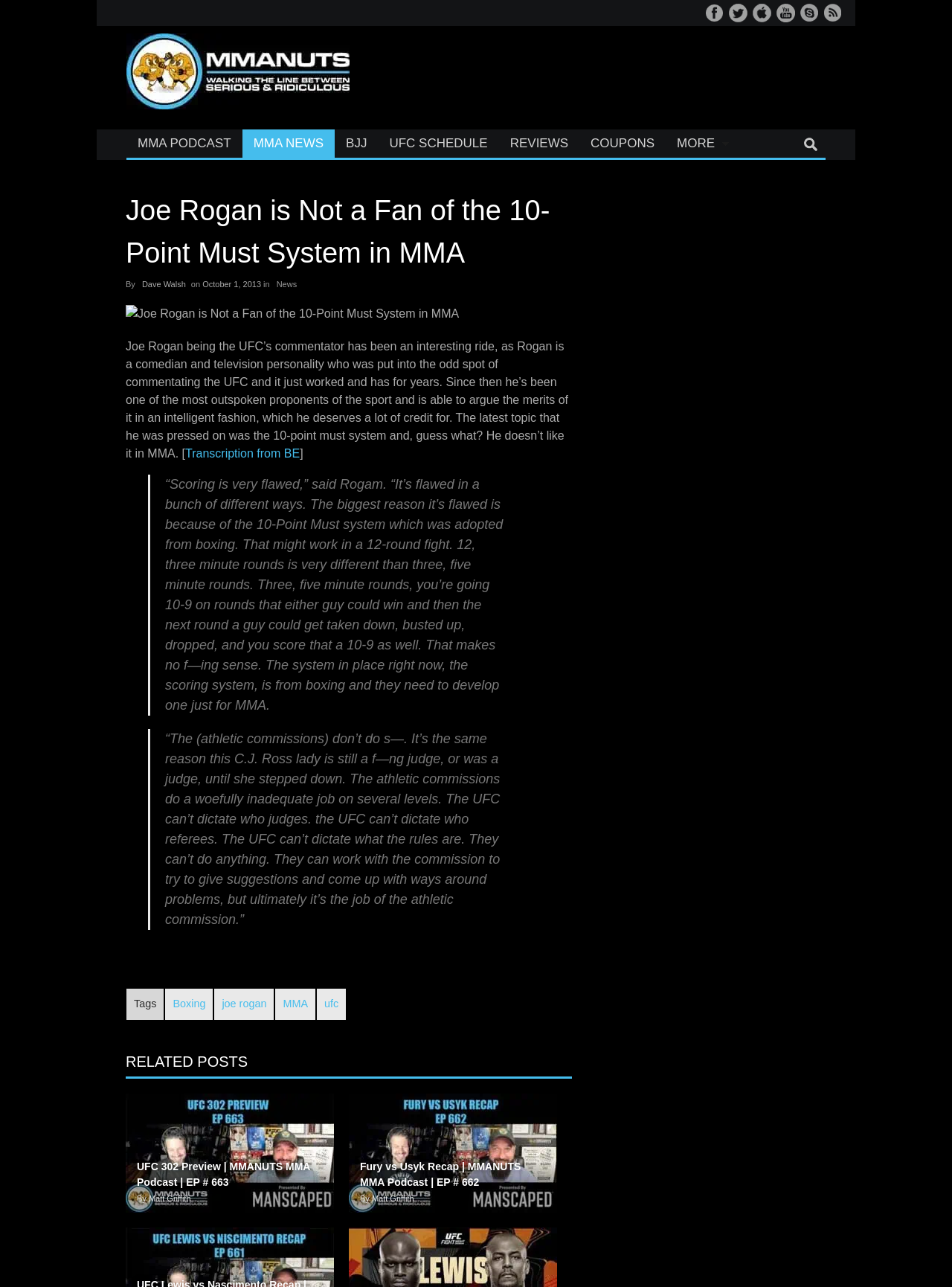How many related posts are shown?
Based on the screenshot, answer the question with a single word or phrase.

2